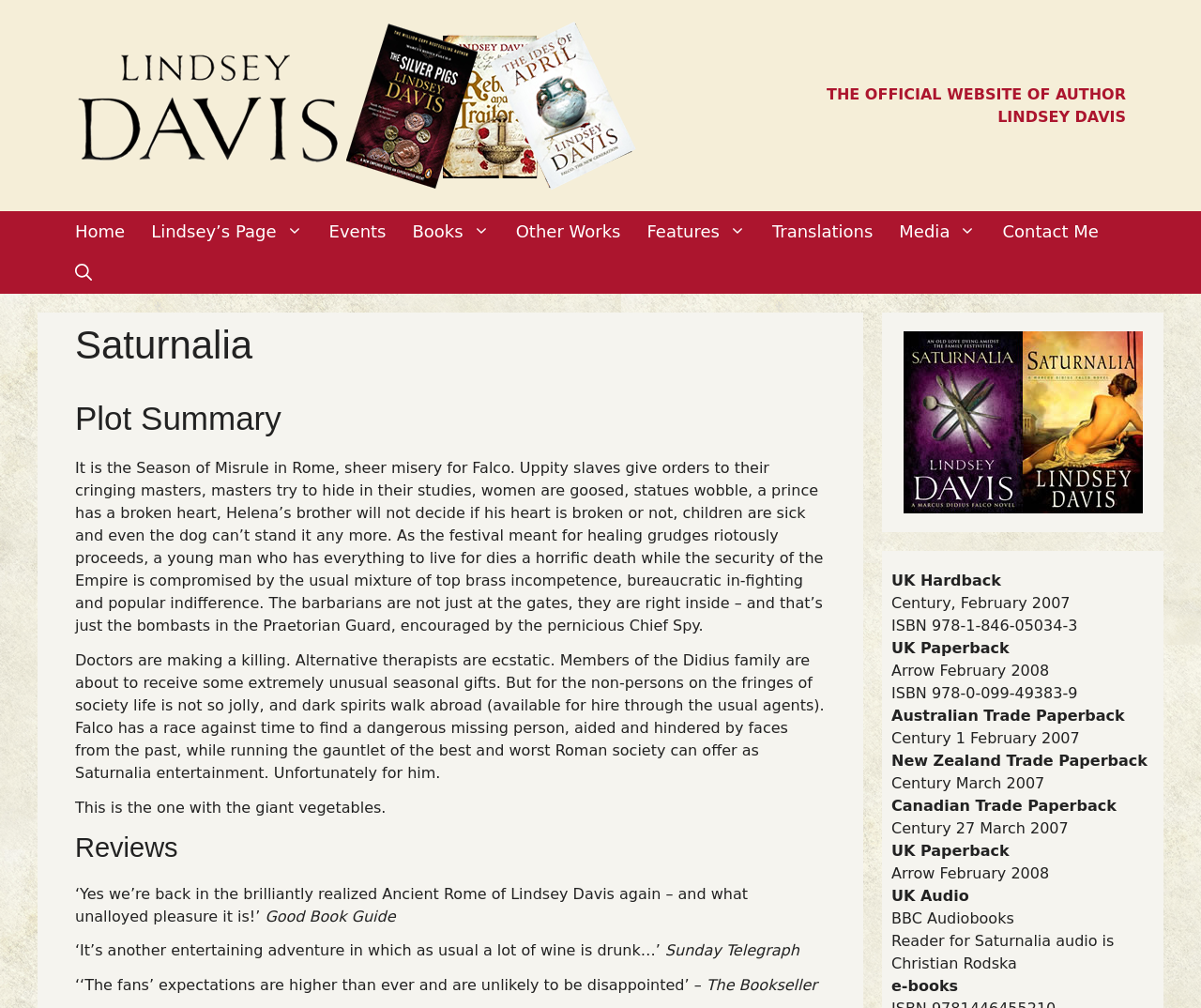Analyze the image and deliver a detailed answer to the question: What is the format of the UK Audio edition?

The answer can be found in the section of the webpage that lists the publication details, where it is written 'UK Audio, BBC Audiobooks'.